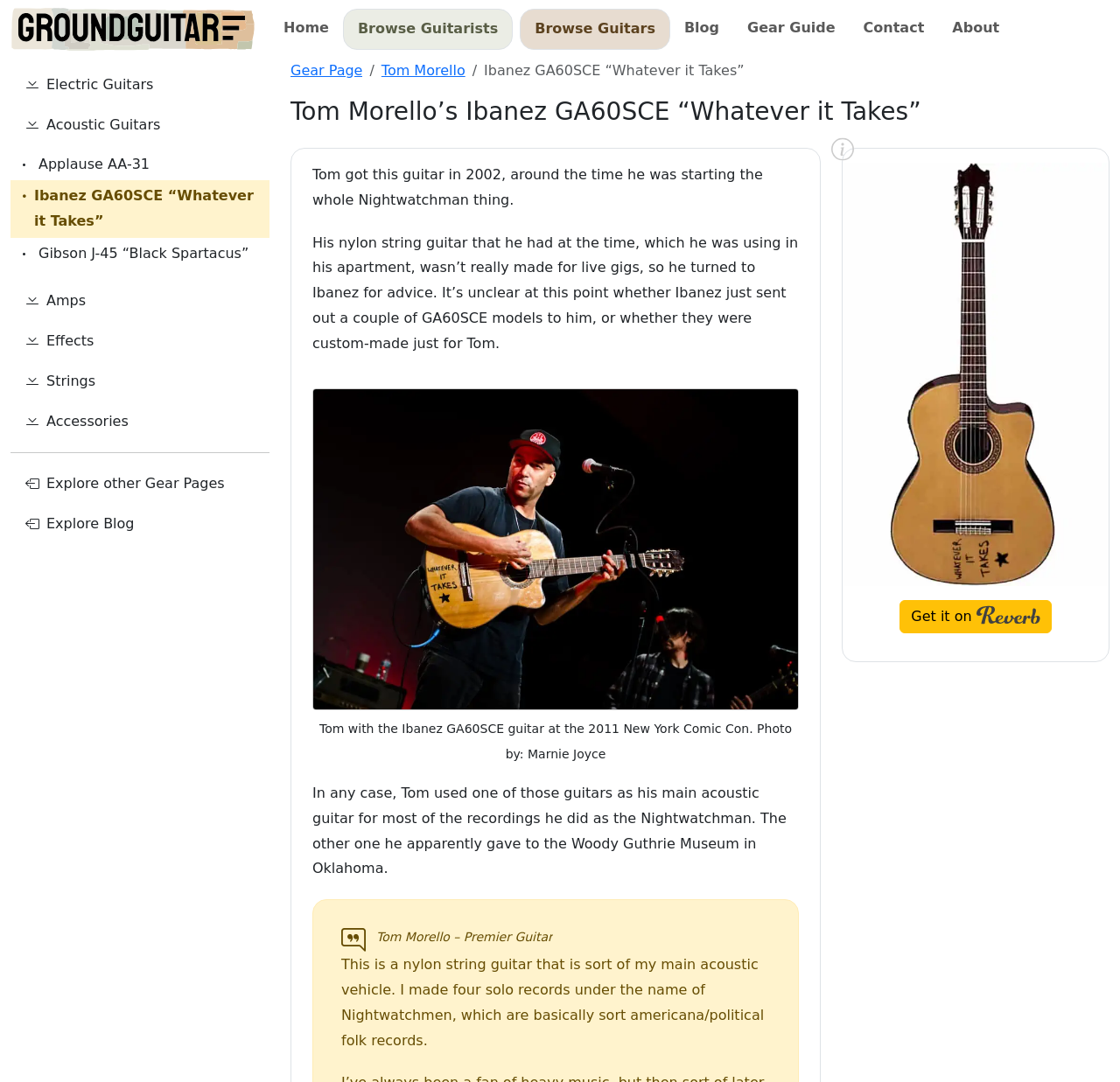What is the name of the website where you can buy this guitar?
Please give a detailed answer to the question using the information shown in the image.

I found this answer by looking at the link on the webpage that says 'Get it on Reverb.com'.